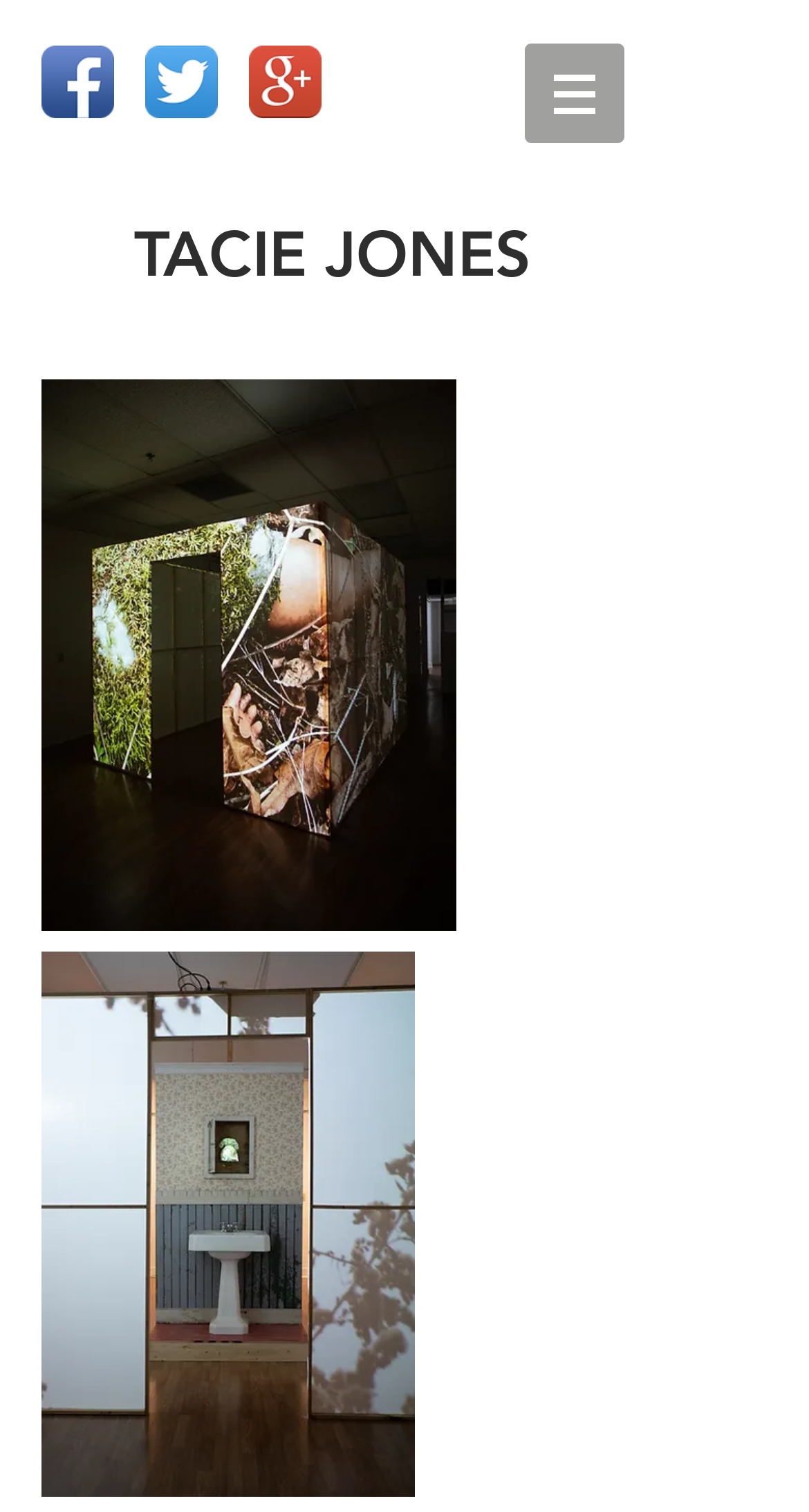Provide a short answer to the following question with just one word or phrase: What is the brand name of the daybed?

Tacie Jones